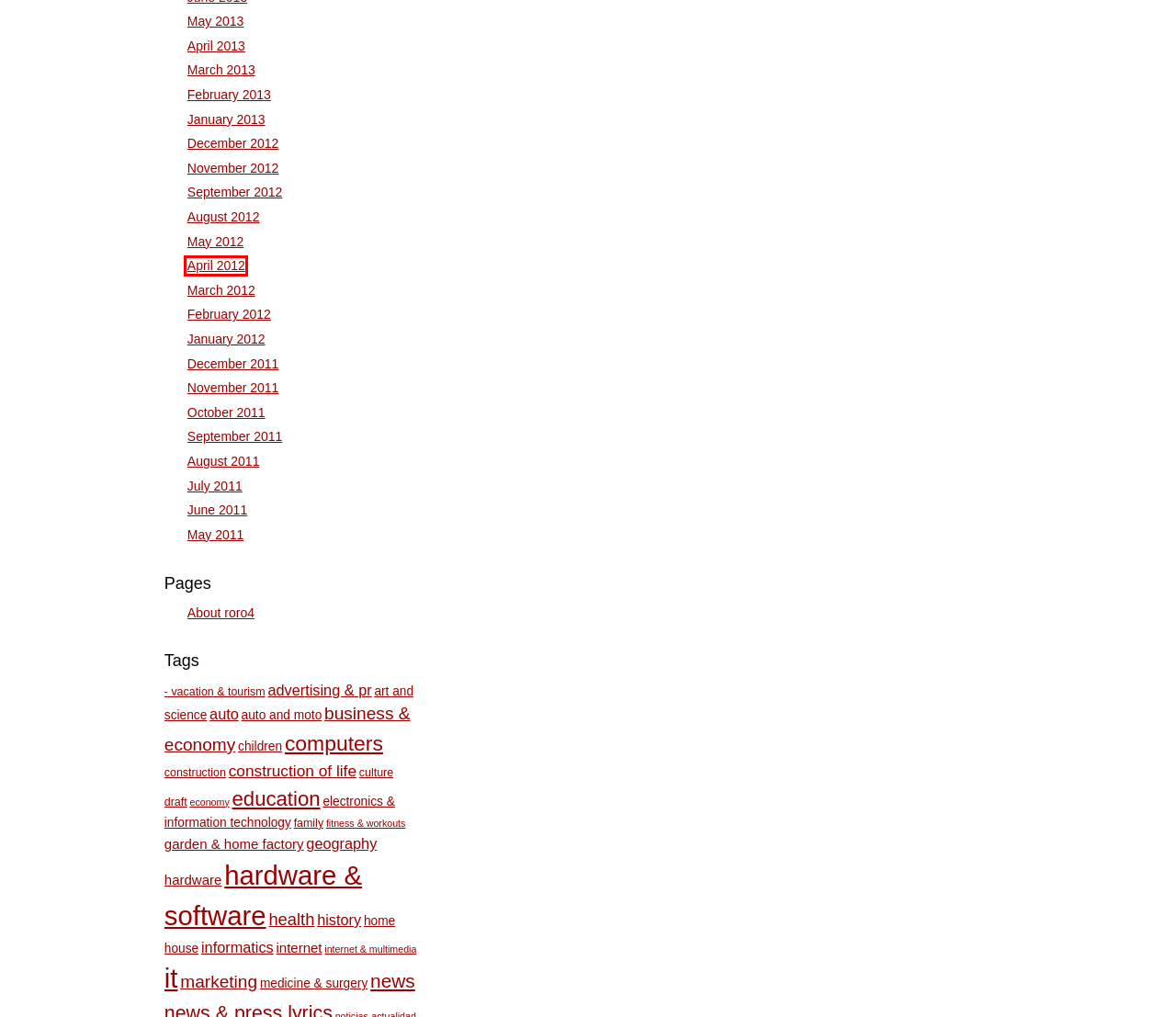With the provided screenshot showing a webpage and a red bounding box, determine which webpage description best fits the new page that appears after clicking the element inside the red box. Here are the options:
A. marketing – RoRo 4
B. December 2011 – RoRo 4
C. April 2012 – RoRo 4
D. auto and moto – RoRo 4
E. it – RoRo 4
F. business & economy – RoRo 4
G. history – RoRo 4
H. news – RoRo 4

C